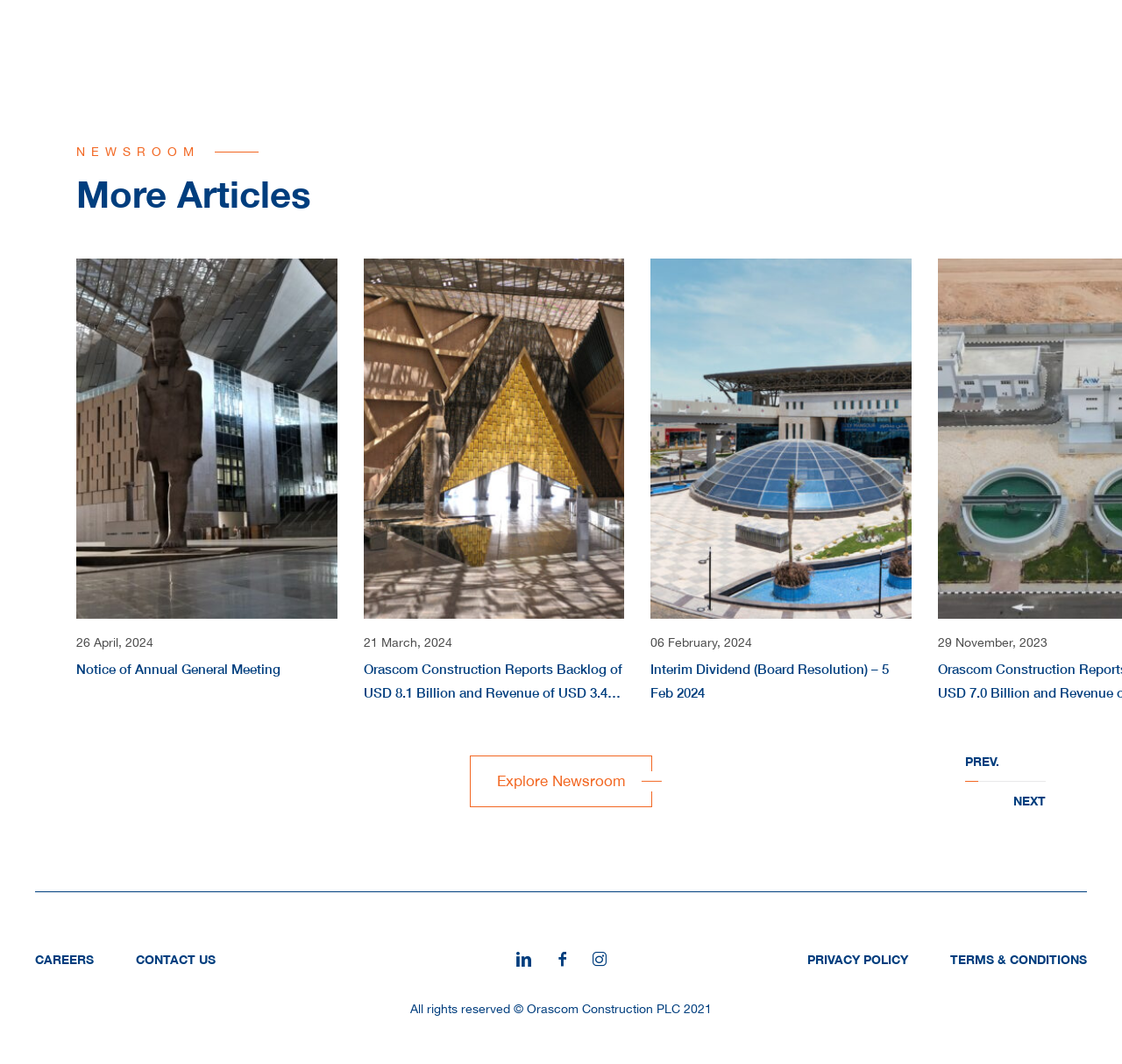Answer the following inquiry with a single word or phrase:
How many news articles are displayed on this page?

3